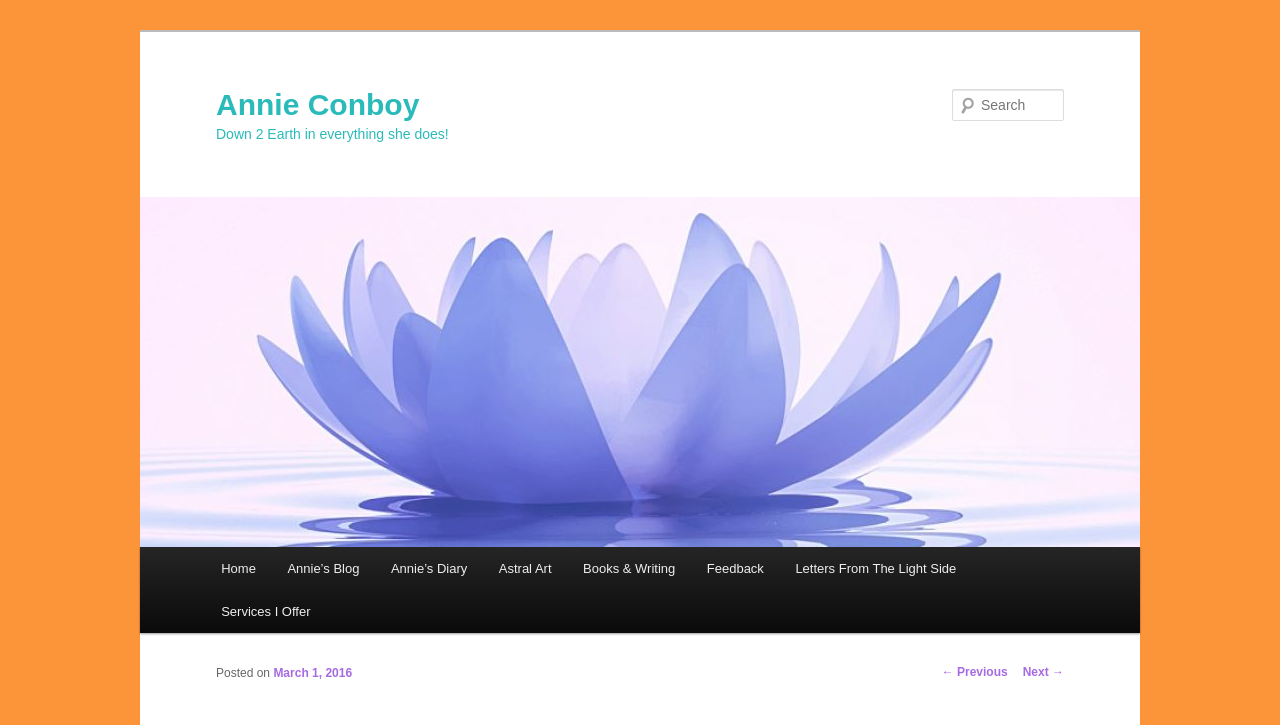Indicate the bounding box coordinates of the clickable region to achieve the following instruction: "go to Astral Art page."

[0.377, 0.754, 0.443, 0.814]